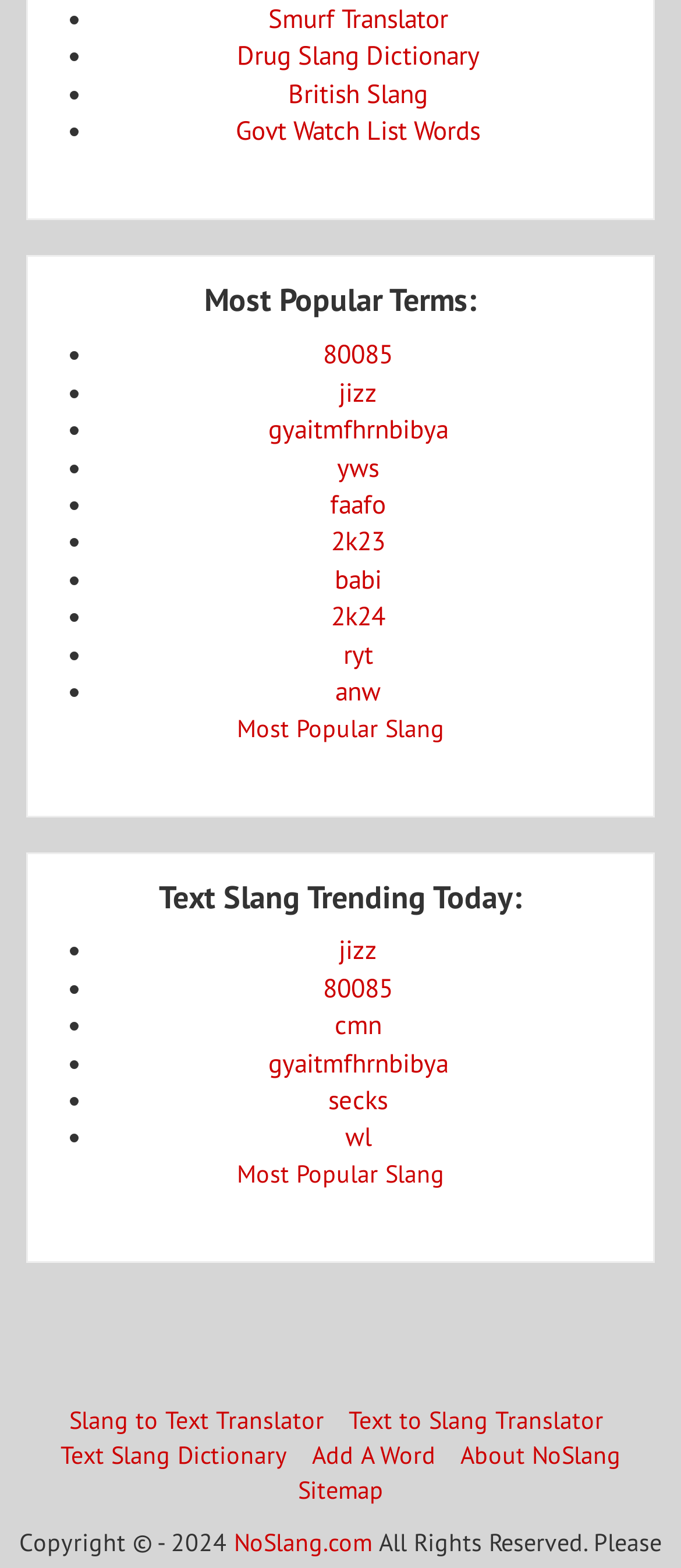Can you find the bounding box coordinates for the element that needs to be clicked to execute this instruction: "View Most Popular Terms"? The coordinates should be given as four float numbers between 0 and 1, i.e., [left, top, right, bottom].

[0.092, 0.181, 0.908, 0.203]